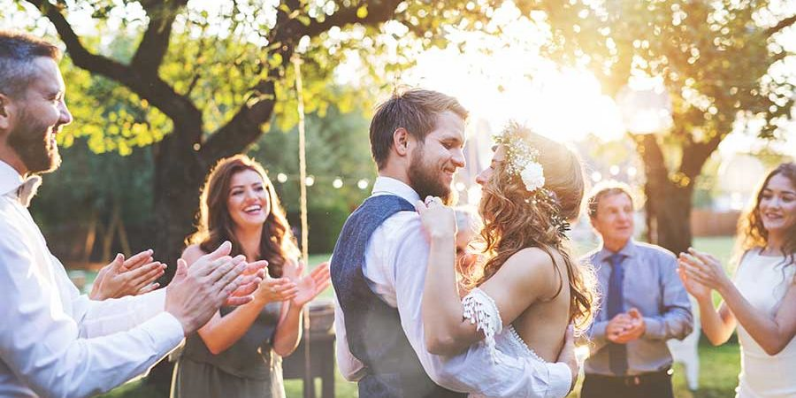Explain what the image portrays in a detailed manner.

The image captures a joyous moment at a wedding ceremony, showcasing a couple in an affectionate embrace. The groom, dressed in a stylish vest, lifts his bride, who radiates happiness and beauty, adorned with a floral crown. Surrounding them, family and friends applaud, sharing in the couple's celebration. The backdrop of lush greenery and warm sunlight envelops the scene in a magical glow, highlighting the festive atmosphere of love and connection. This vibrant moment reflects the essence of an unforgettable wedding day, making it an ideal representation of the article's focus on inclusive wedding venues.